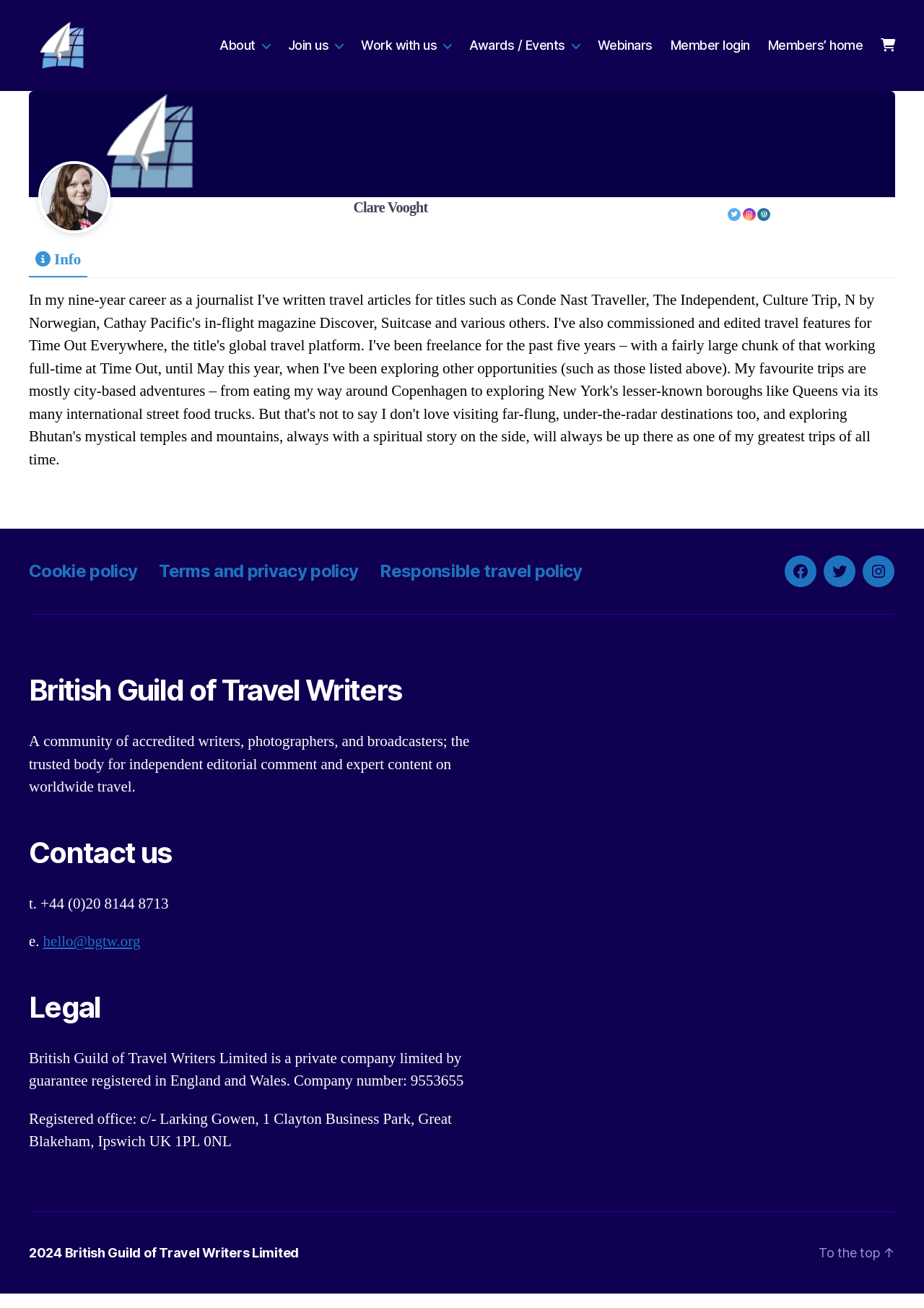Use a single word or phrase to respond to the question:
How many social media links are in the footer?

3